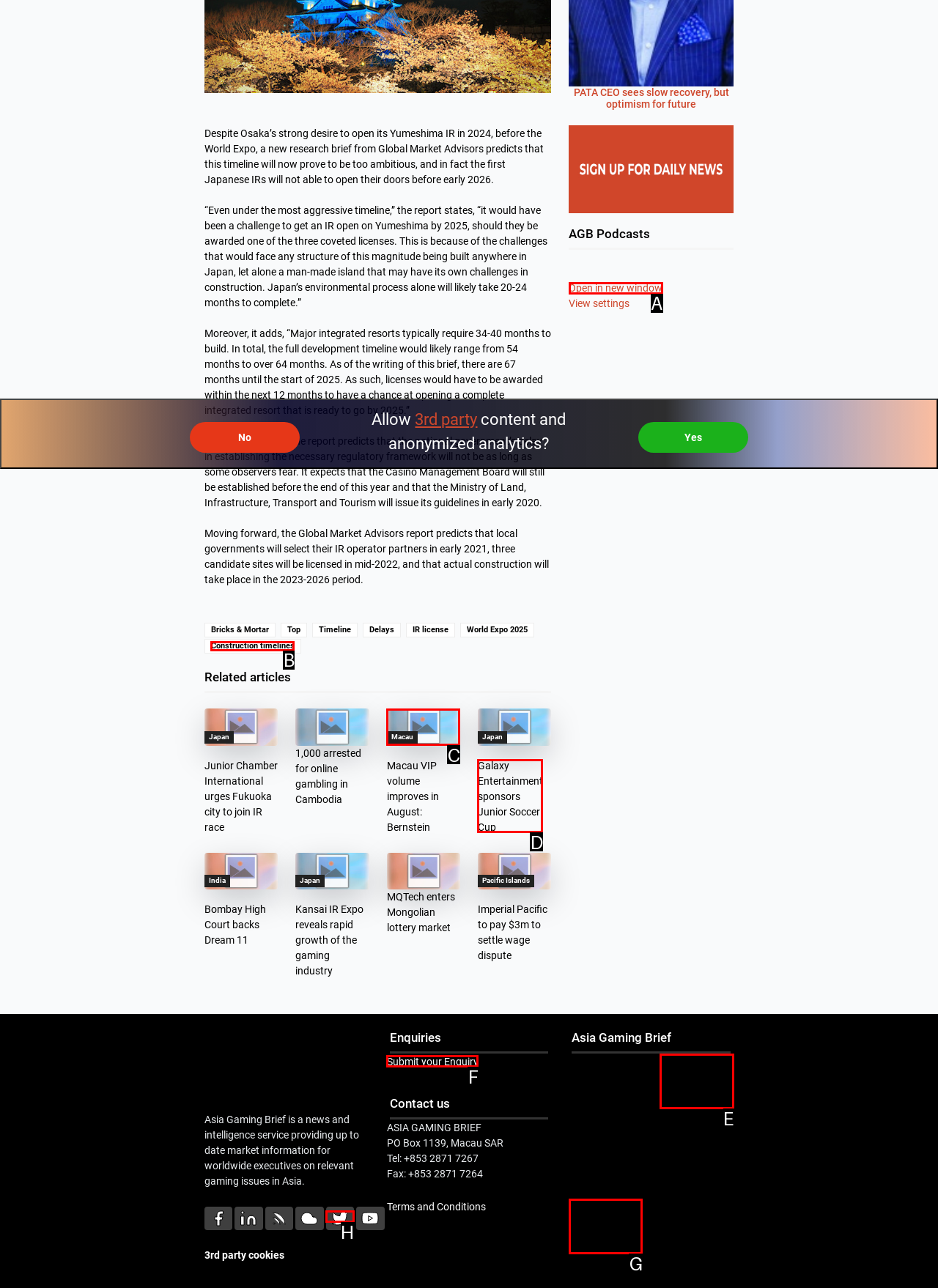Looking at the description: title="AGB Webinar Series", identify which option is the best match and respond directly with the letter of that option.

G